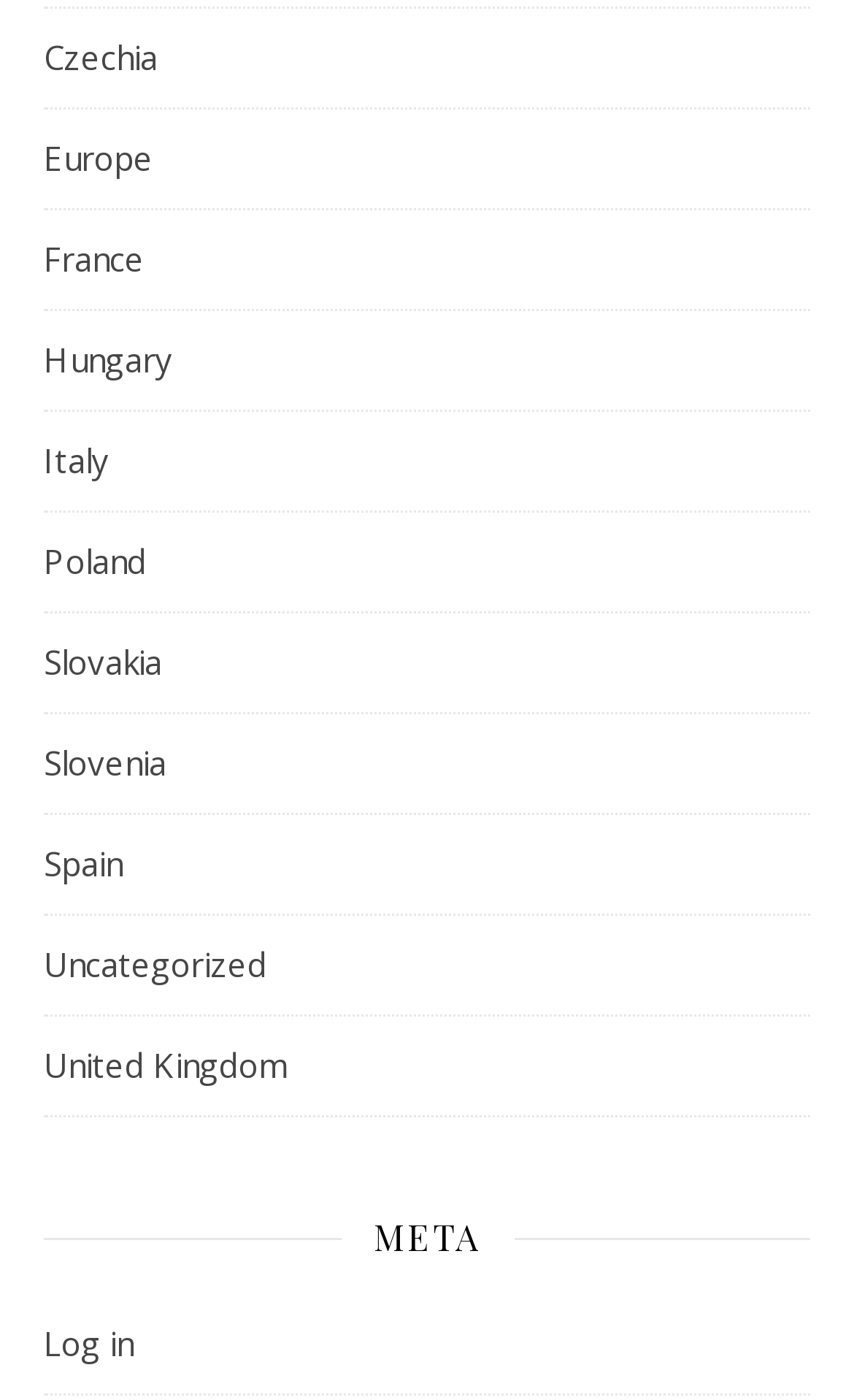Please specify the bounding box coordinates of the clickable region to carry out the following instruction: "Log in". The coordinates should be four float numbers between 0 and 1, in the format [left, top, right, bottom].

[0.051, 0.944, 0.156, 0.976]